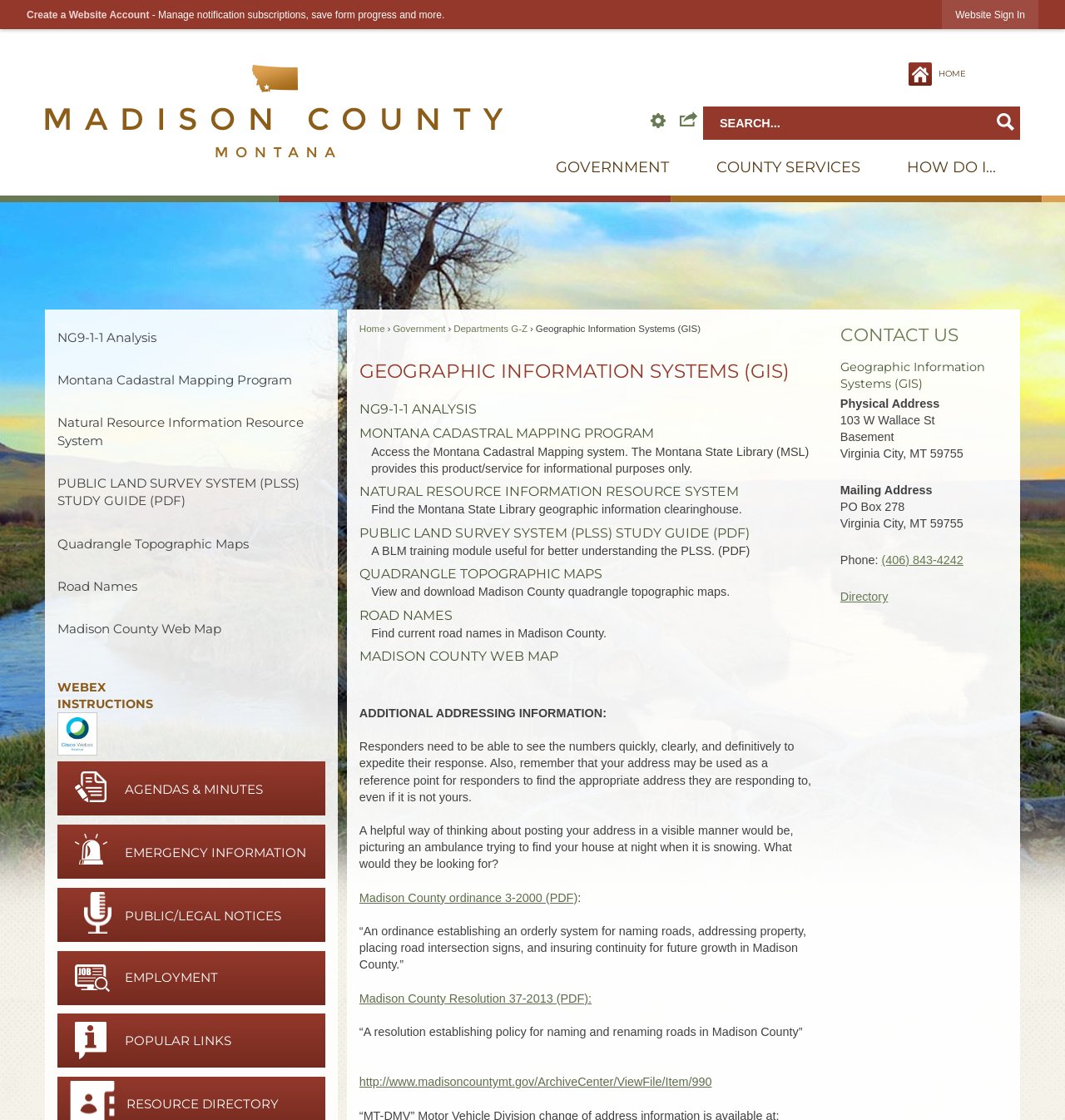Determine the bounding box coordinates for the element that should be clicked to follow this instruction: "Click to Home". The coordinates should be given as four float numbers between 0 and 1, in the format [left, top, right, bottom].

[0.042, 0.058, 0.5, 0.141]